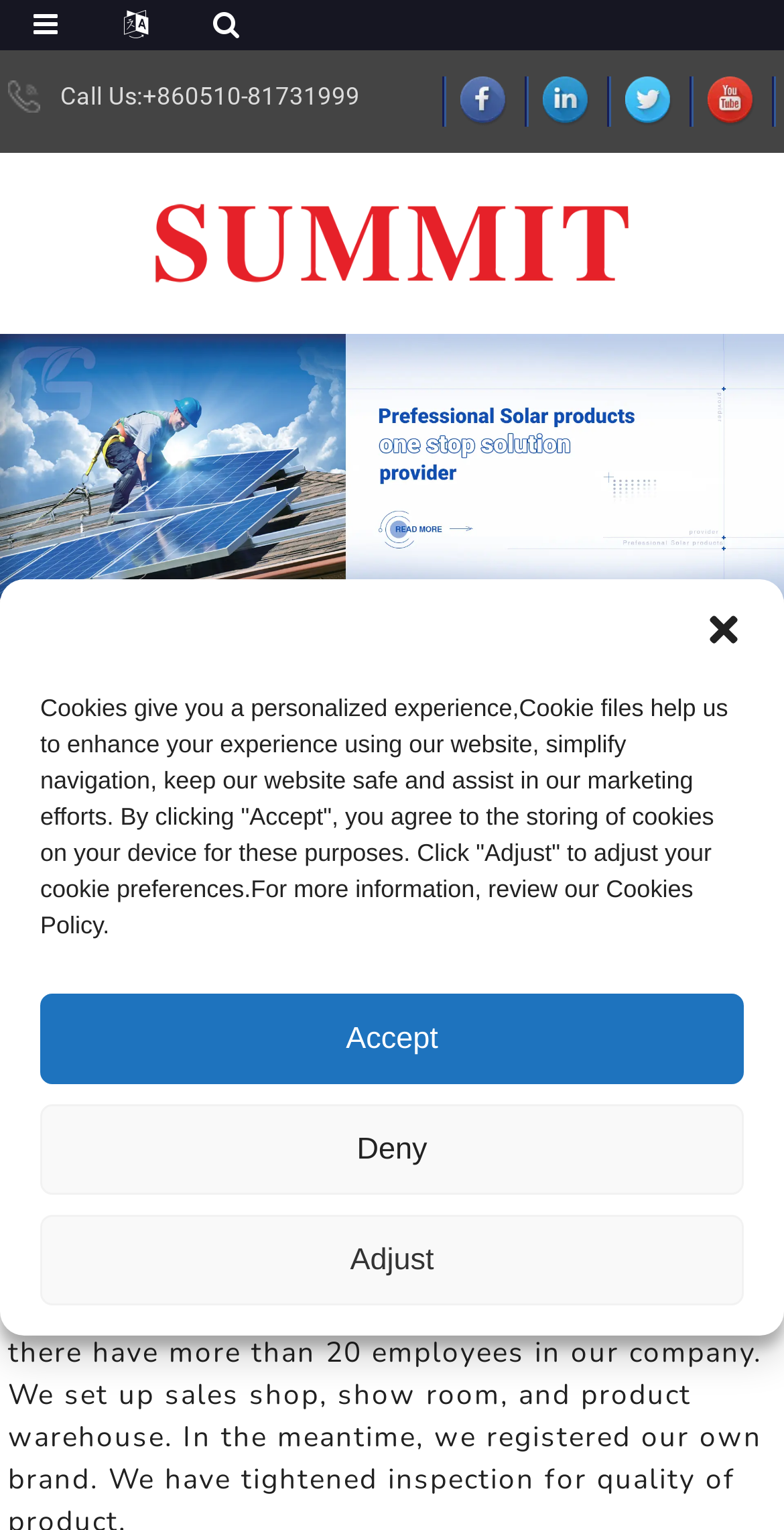Find the bounding box coordinates for the element that must be clicked to complete the instruction: "Learn more about Solar Panel Car Roof Mount". The coordinates should be four float numbers between 0 and 1, indicated as [left, top, right, bottom].

[0.01, 0.623, 0.948, 0.676]